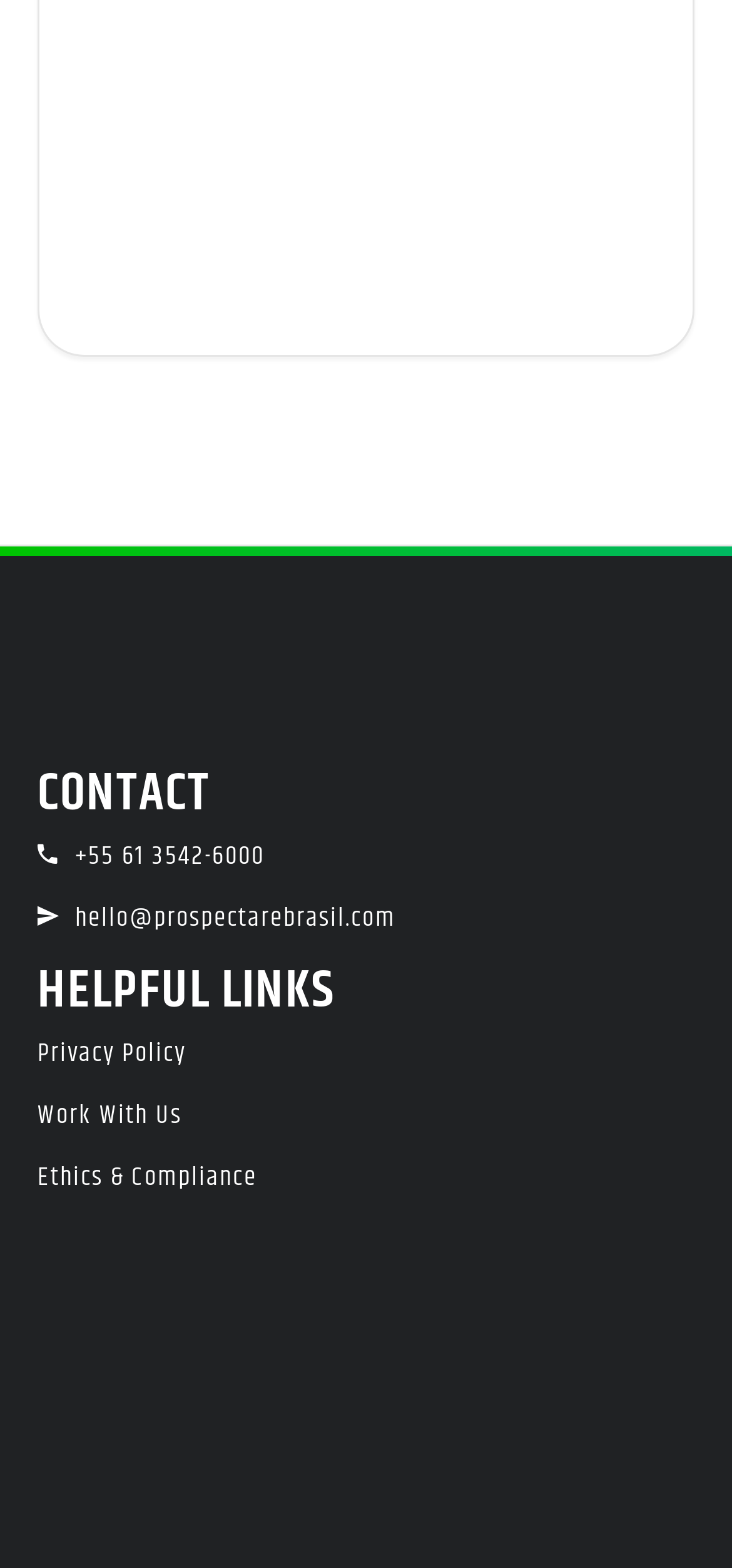What is the first link in the 'HELPFUL LINKS' section?
Please provide a comprehensive answer based on the contents of the image.

The 'HELPFUL LINKS' section is a heading element, and below it, there are three link elements. The first link element contains the text 'Privacy Policy'.